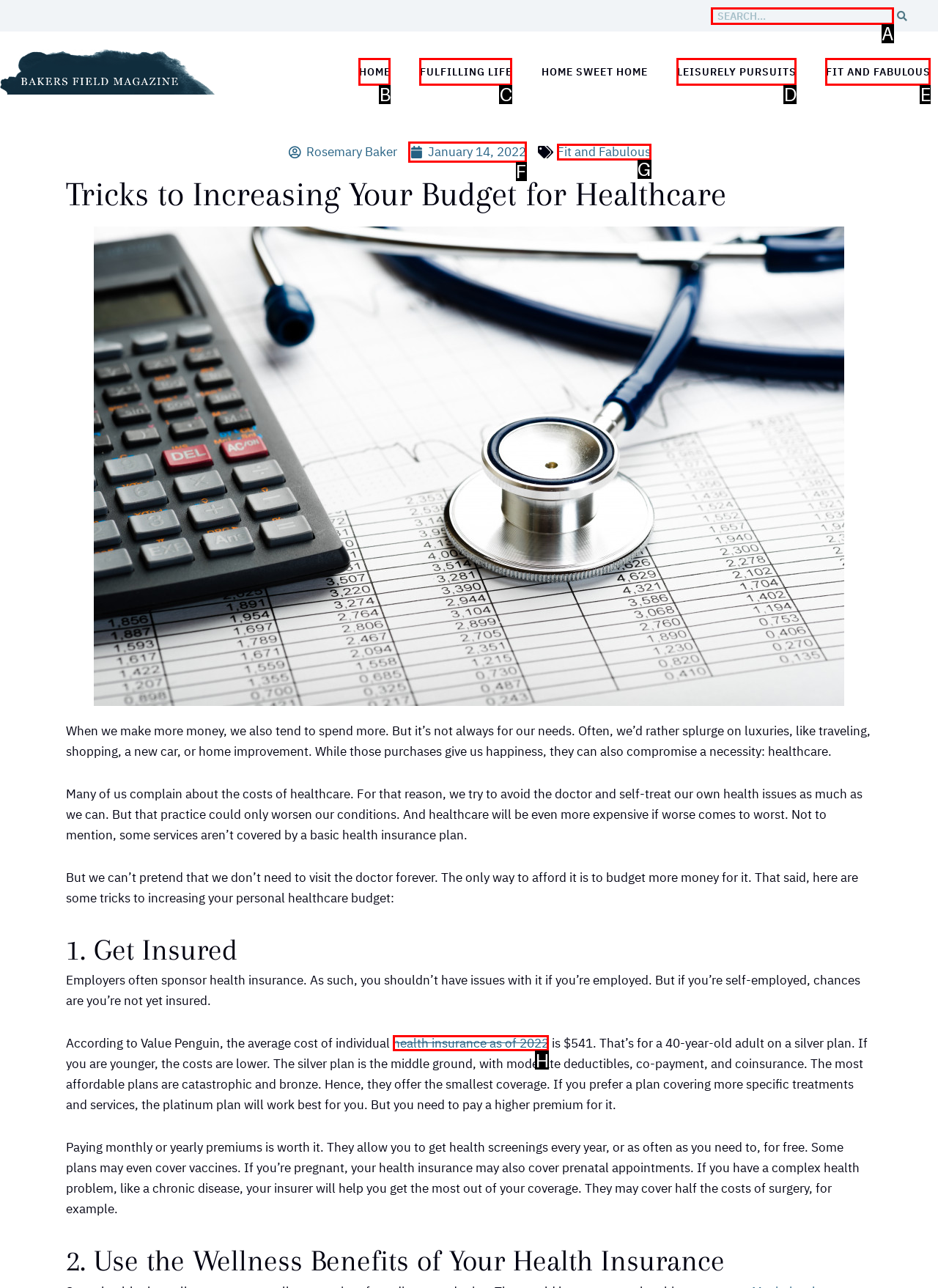Point out the UI element to be clicked for this instruction: Get more information about health insurance. Provide the answer as the letter of the chosen element.

H